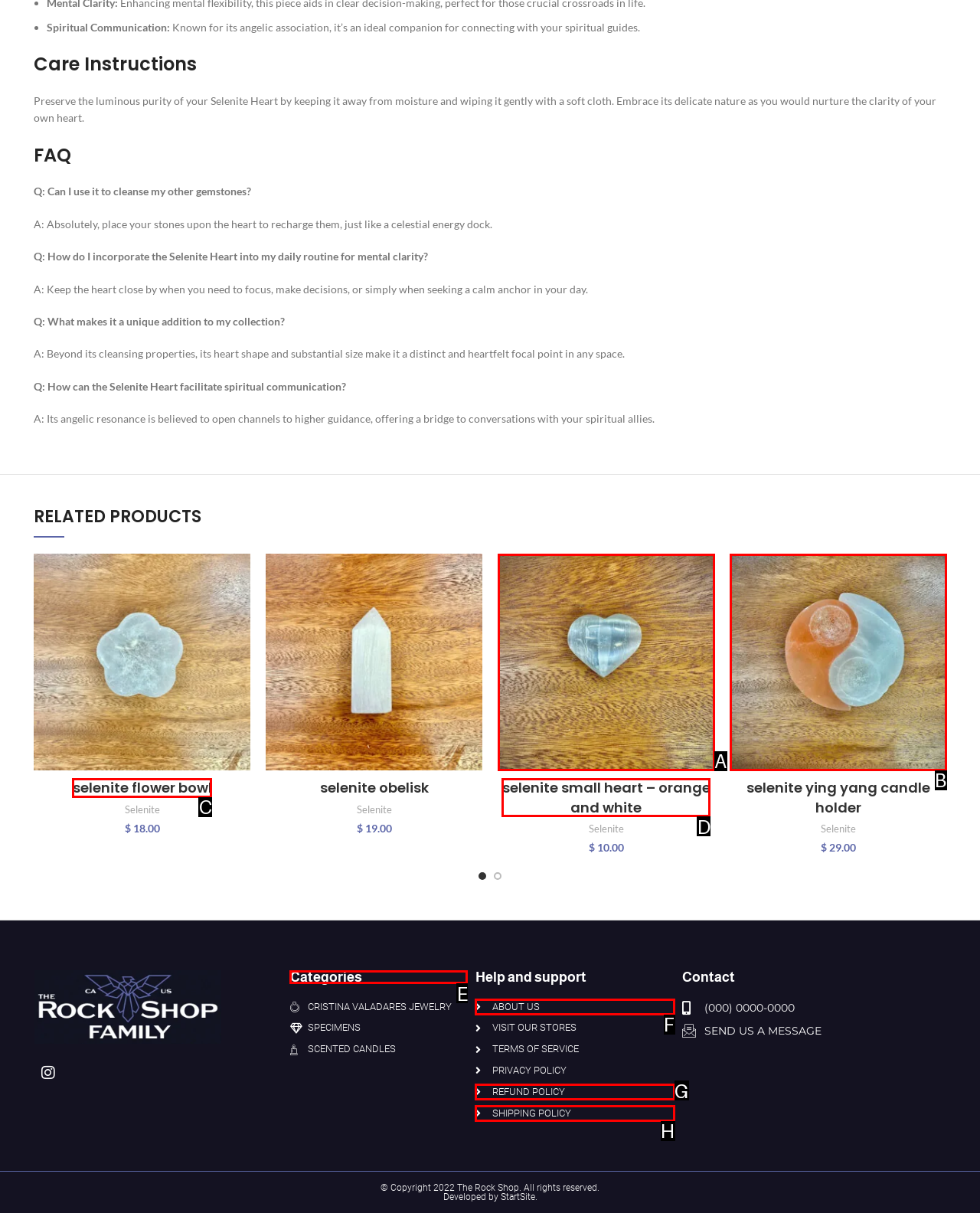Select the letter of the element you need to click to complete this task: View Categories
Answer using the letter from the specified choices.

E